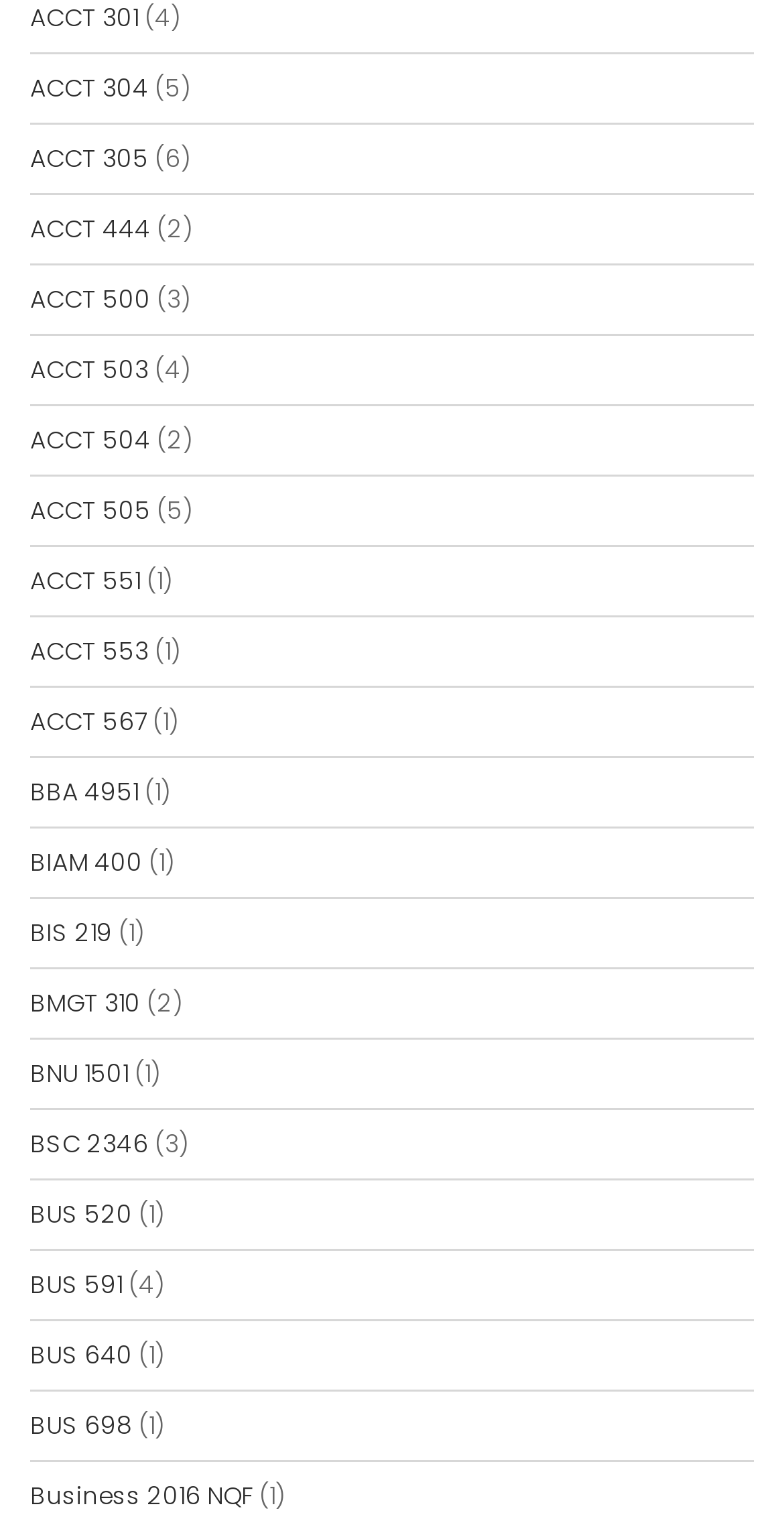Indicate the bounding box coordinates of the clickable region to achieve the following instruction: "Click the Academy link."

None